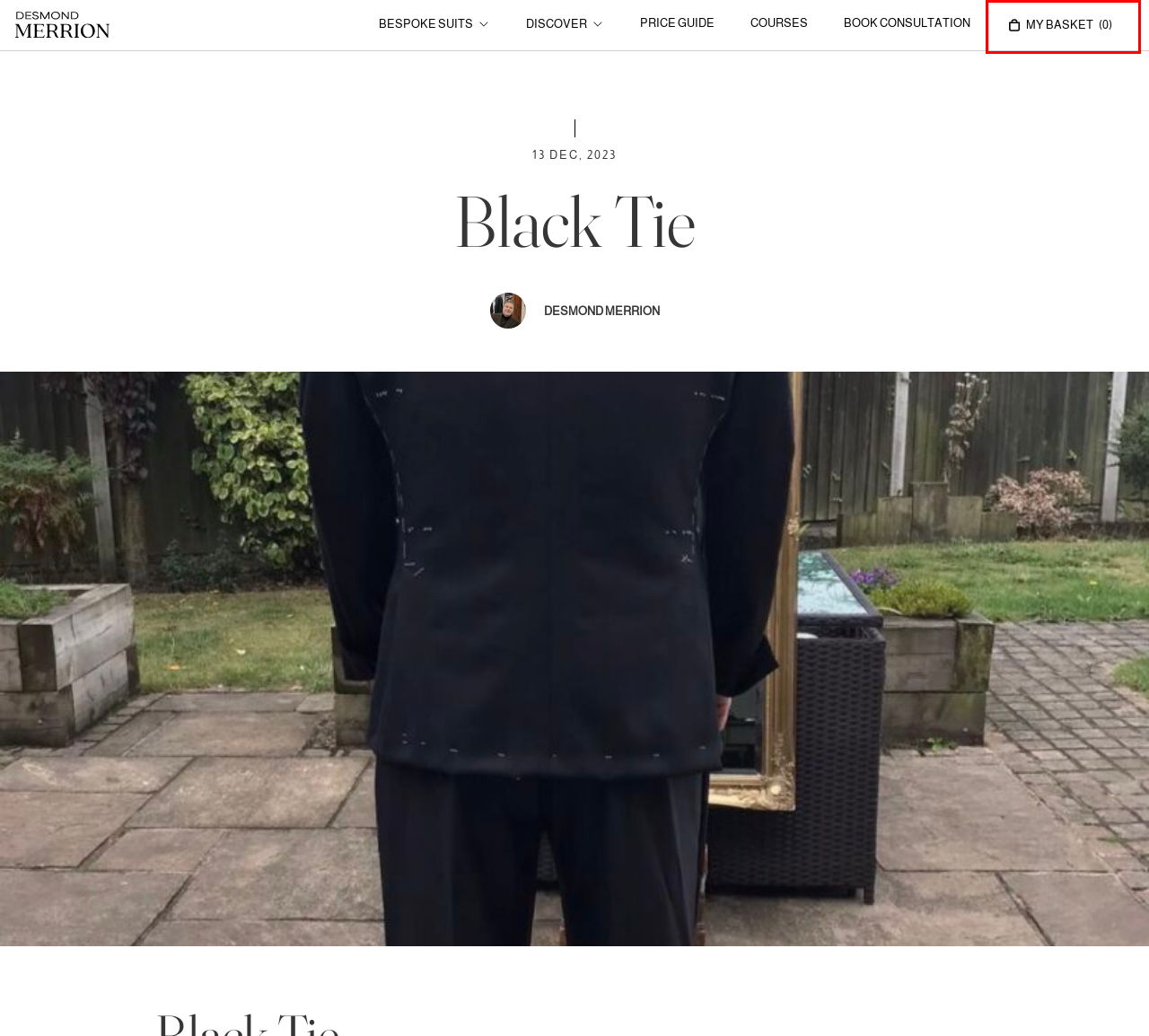You have a screenshot of a webpage with a red bounding box around an element. Choose the best matching webpage description that would appear after clicking the highlighted element. Here are the candidates:
A. Blue Suits, Bespoke Suits Hand Cut And Hand Made.
B. Tweed wedding suit, Create Your Dream Wedding Suit Today.
C. Bespoke Tailored Suits Leeds, Savile Row Tailoring In Yorkshire.
D. Services Archive - Desmond Merrion
E. Bespoke Suit Prices, Exploring Your Options - Desmond Merrion
F. Basket - Desmond Merrion
G. Des Merrion Bespoke Tailoring: Crafting Timeless, Quality Pieces
H. Refund and Returns Policy - Desmond Merrion

F